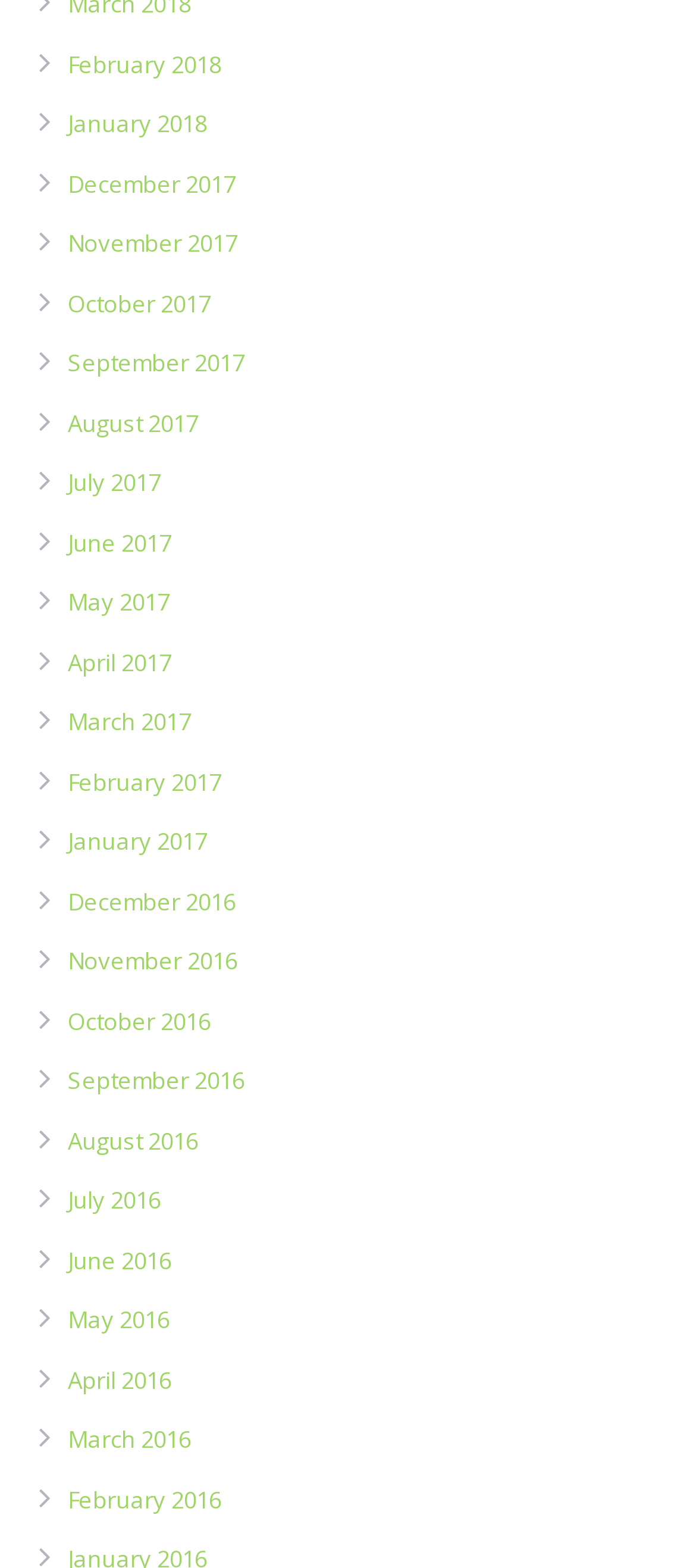Locate the UI element that matches the description January 2018 in the webpage screenshot. Return the bounding box coordinates in the format (top-left x, top-left y, bottom-right x, bottom-right y), with values ranging from 0 to 1.

[0.097, 0.063, 0.297, 0.083]